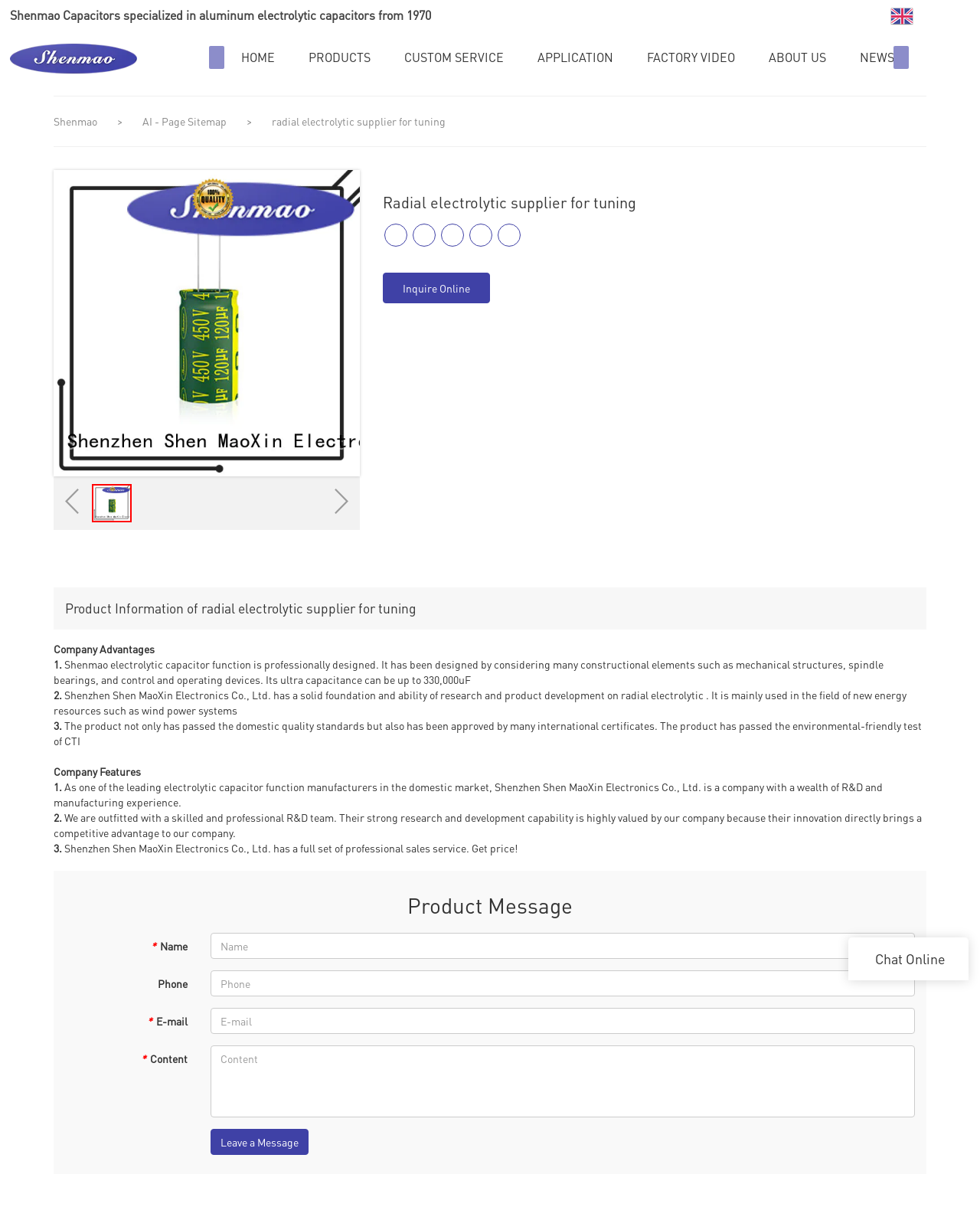Given the element description AI - Page Sitemap, specify the bounding box coordinates of the corresponding UI element in the format (top-left x, top-left y, bottom-right x, bottom-right y). All values must be between 0 and 1.

[0.145, 0.095, 0.234, 0.106]